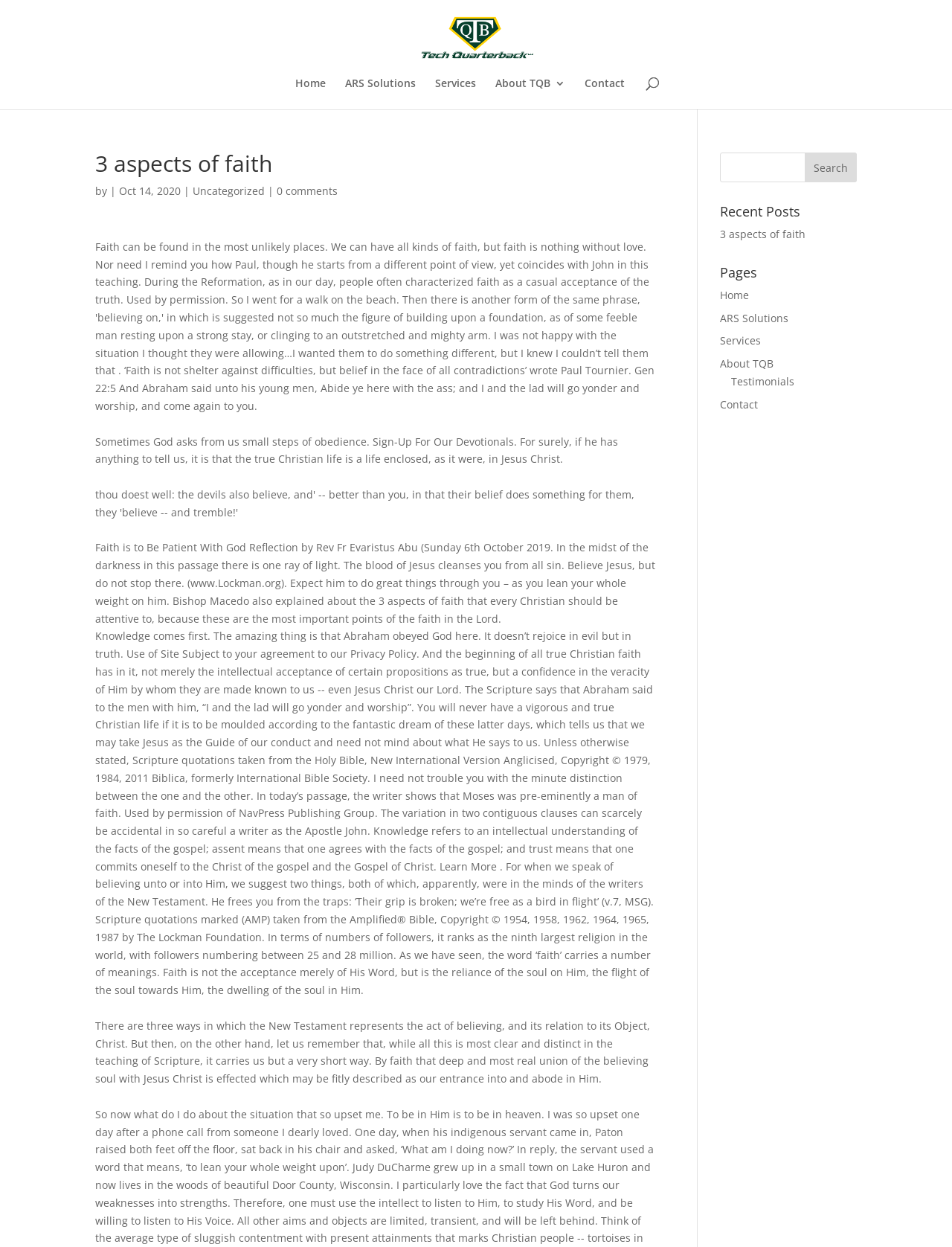Please identify the bounding box coordinates of the area that needs to be clicked to fulfill the following instruction: "Search for something."

[0.756, 0.122, 0.9, 0.146]